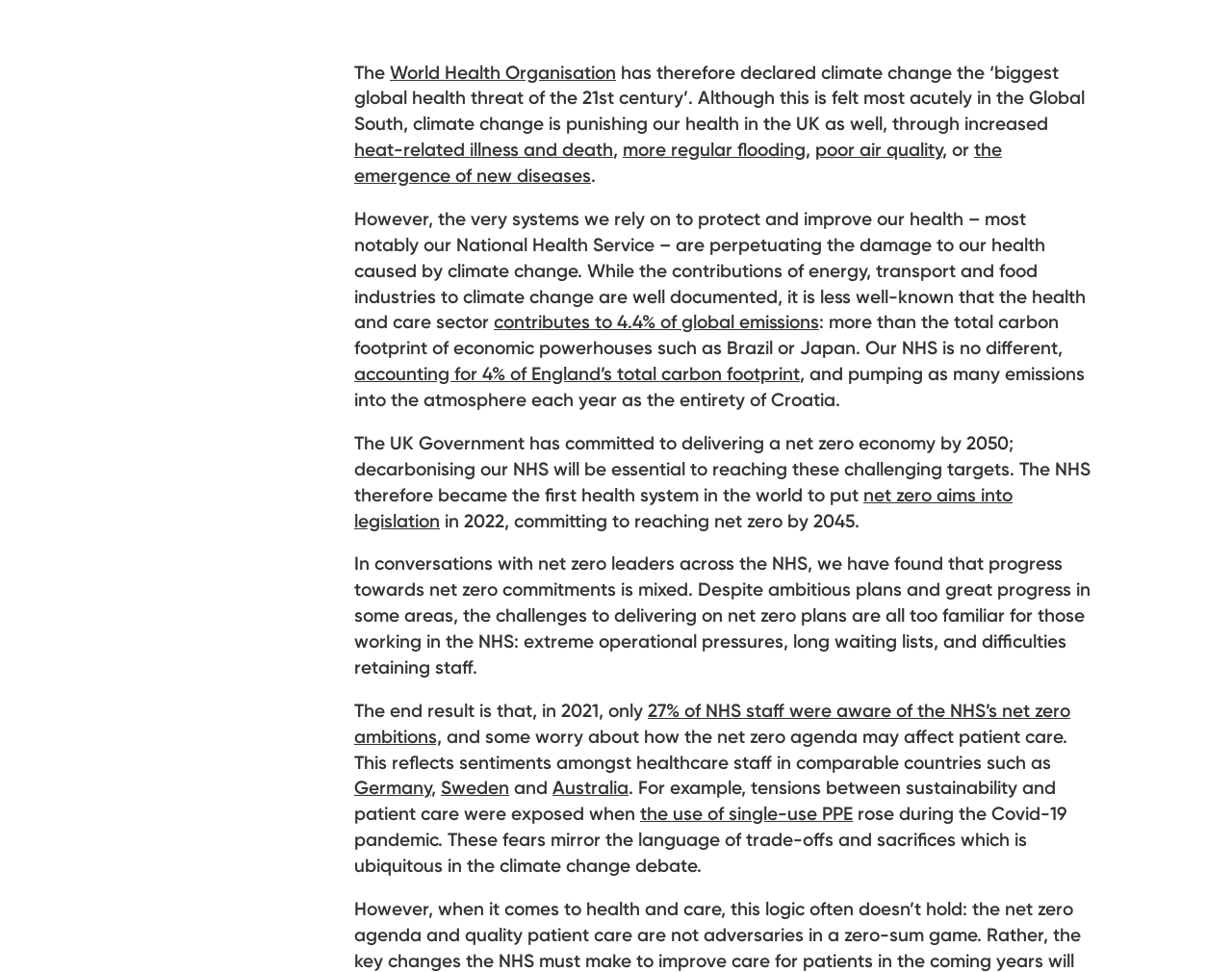Please identify the bounding box coordinates of the element I need to click to follow this instruction: "Read more about heat-related illness and death".

[0.288, 0.142, 0.498, 0.166]